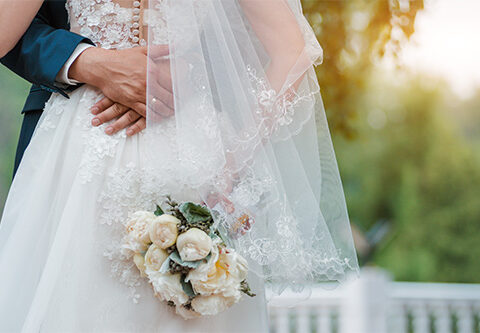What is the groom doing?
Using the image, elaborate on the answer with as much detail as possible.

The groom is embracing the bride from behind, showcasing a moment of love and tenderness, which is a romantic and intimate gesture that highlights their affection for each other.